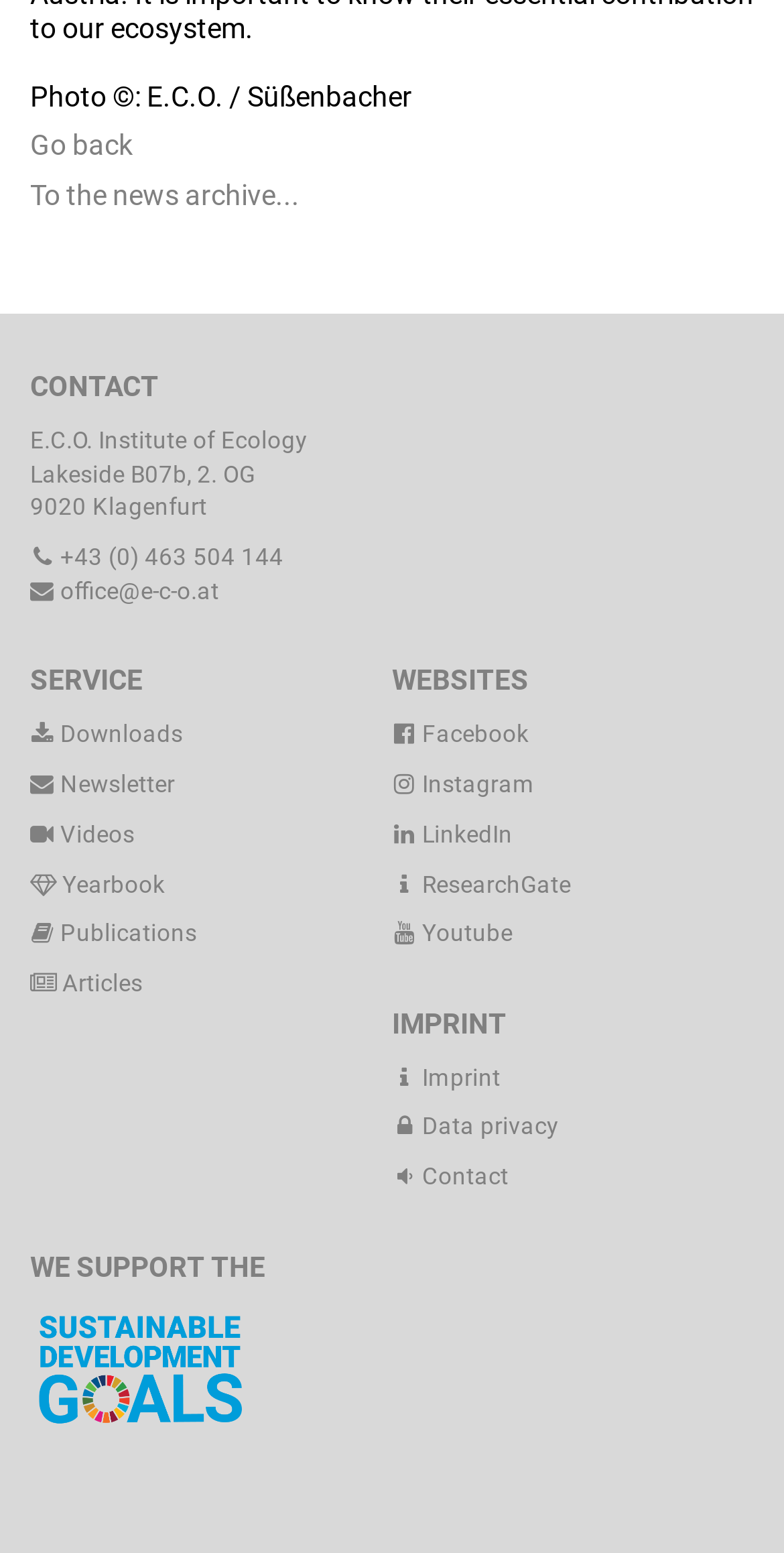Find the bounding box coordinates of the clickable region needed to perform the following instruction: "Download files". The coordinates should be provided as four float numbers between 0 and 1, i.e., [left, top, right, bottom].

[0.038, 0.464, 0.233, 0.482]